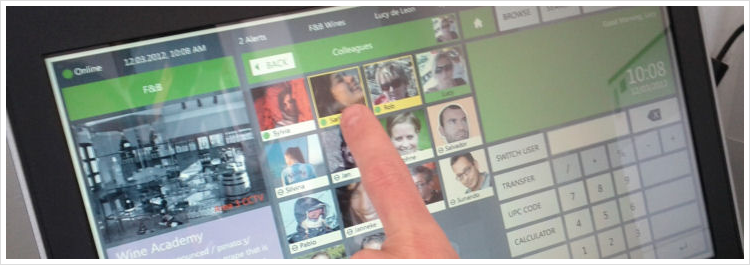What is the likely environment of the workplace?
Use the image to give a comprehensive and detailed response to the question.

The design of the POS system, particularly the 'Colleagues' section, suggests a user-friendly interface aimed at streamlined communication or task execution within a workplace, likely in a hospitality or retail environment, where quick access to team members is crucial.